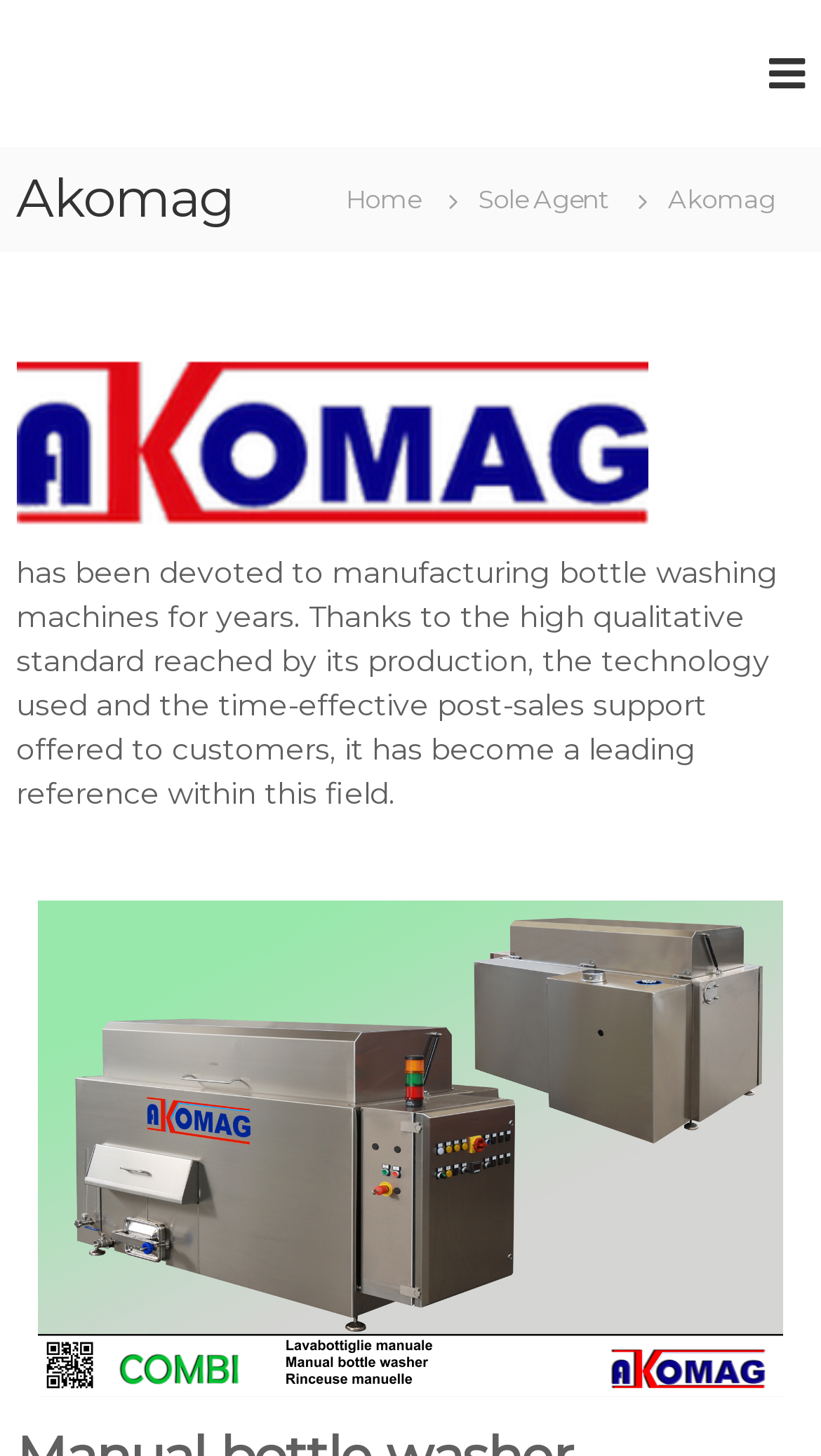Use a single word or phrase to answer the question: What is the icon next to 'Sole Agent'?

an image